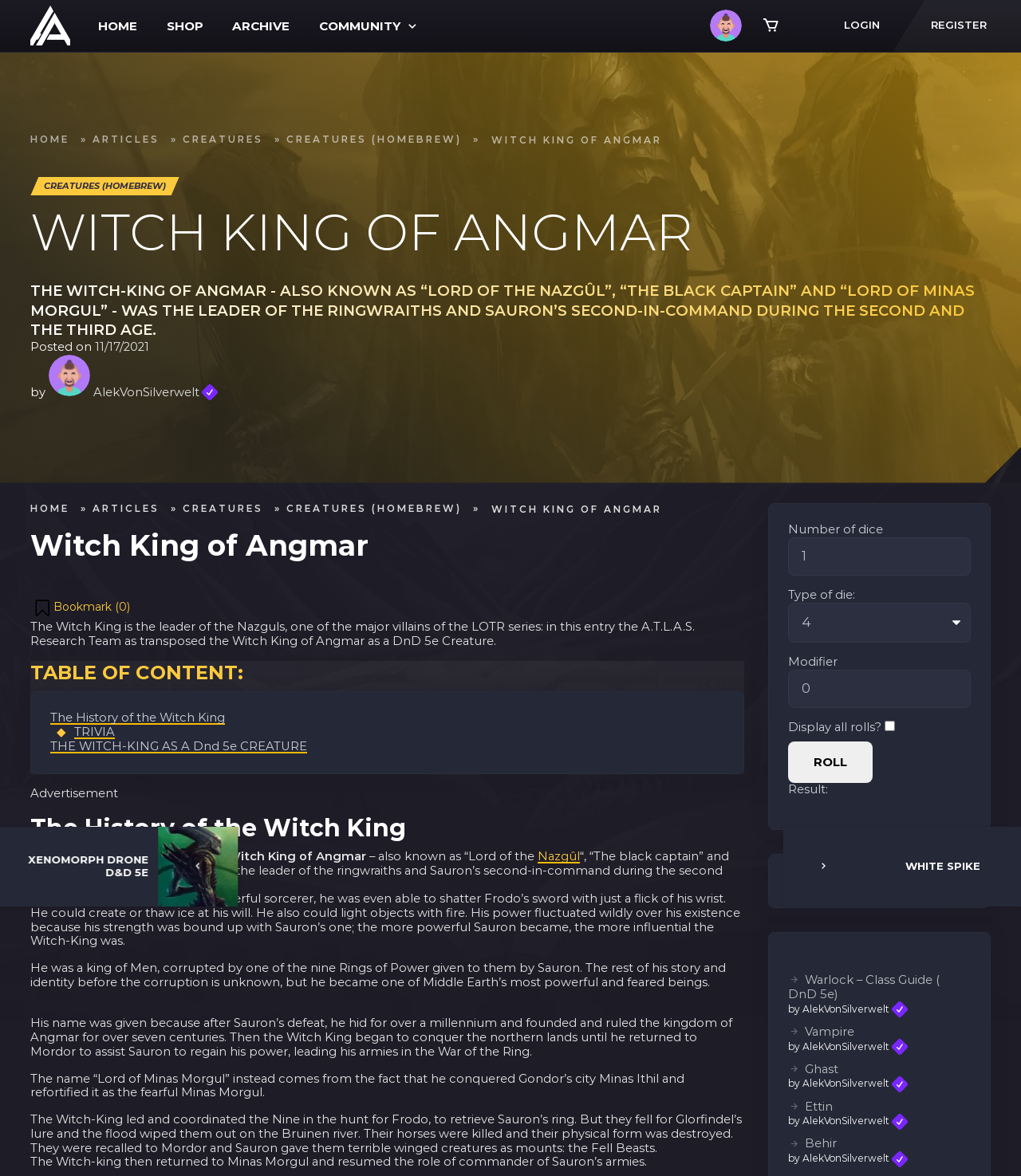Please specify the bounding box coordinates of the clickable section necessary to execute the following command: "Click on the 'LOGIN' button".

[0.789, 0.0, 0.899, 0.044]